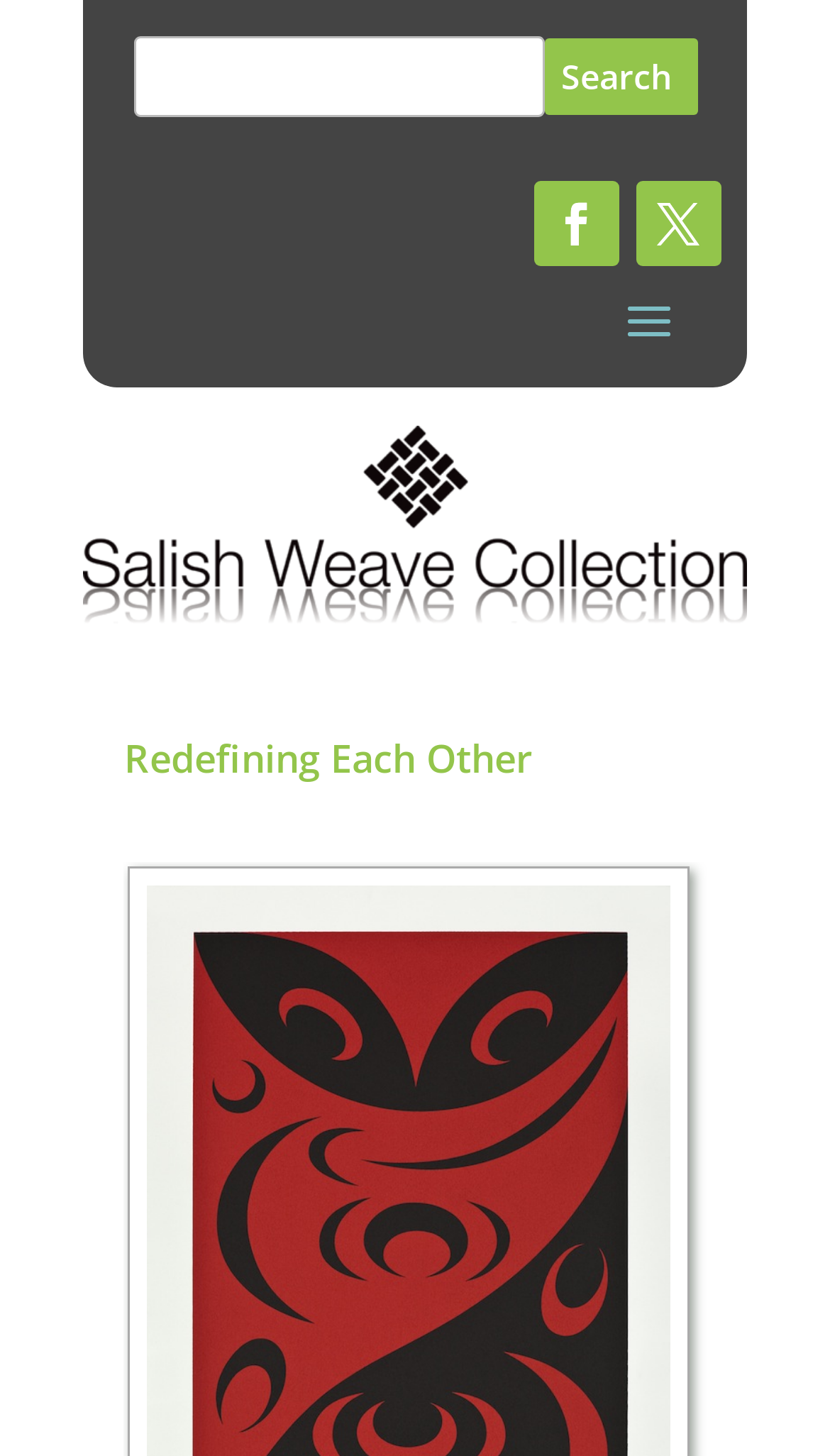Reply to the question with a brief word or phrase: What is the shape of the icon represented by ''?

Unknown